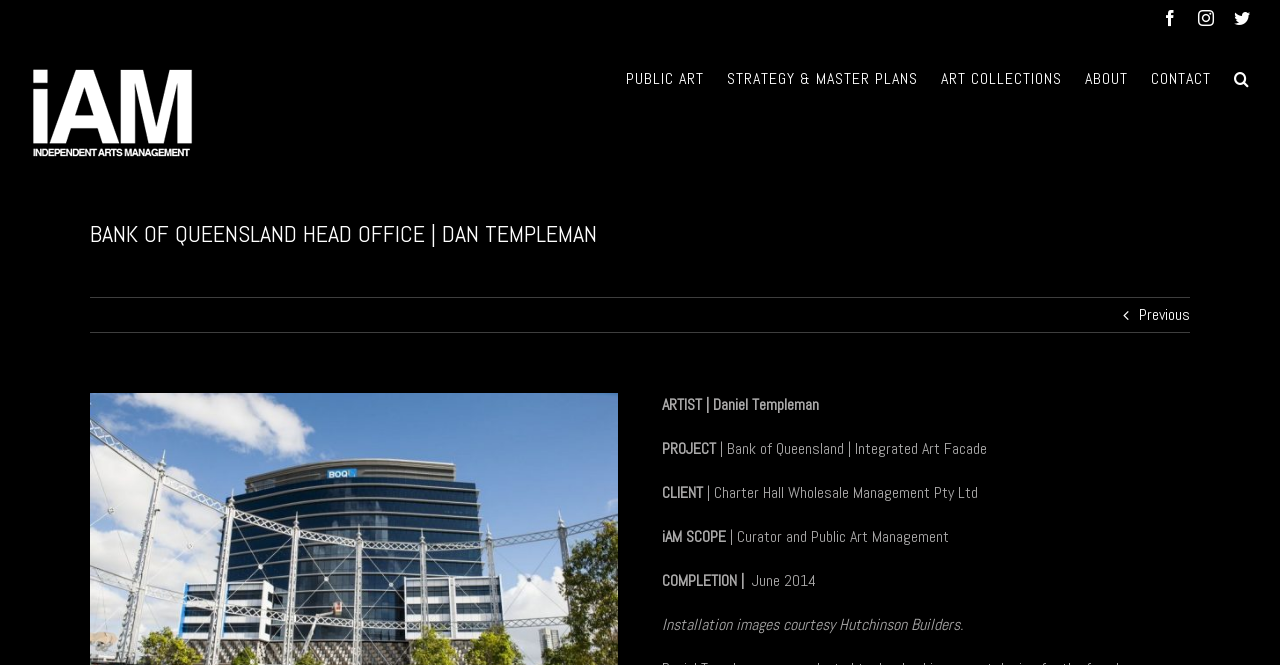What is the client's name?
Examine the image closely and answer the question with as much detail as possible.

I found the answer by looking at the StaticText element that says 'CLIENT | Charter Hall Wholesale Management Pty Ltd'. This indicates that the client's name is Charter Hall Wholesale Management Pty Ltd.